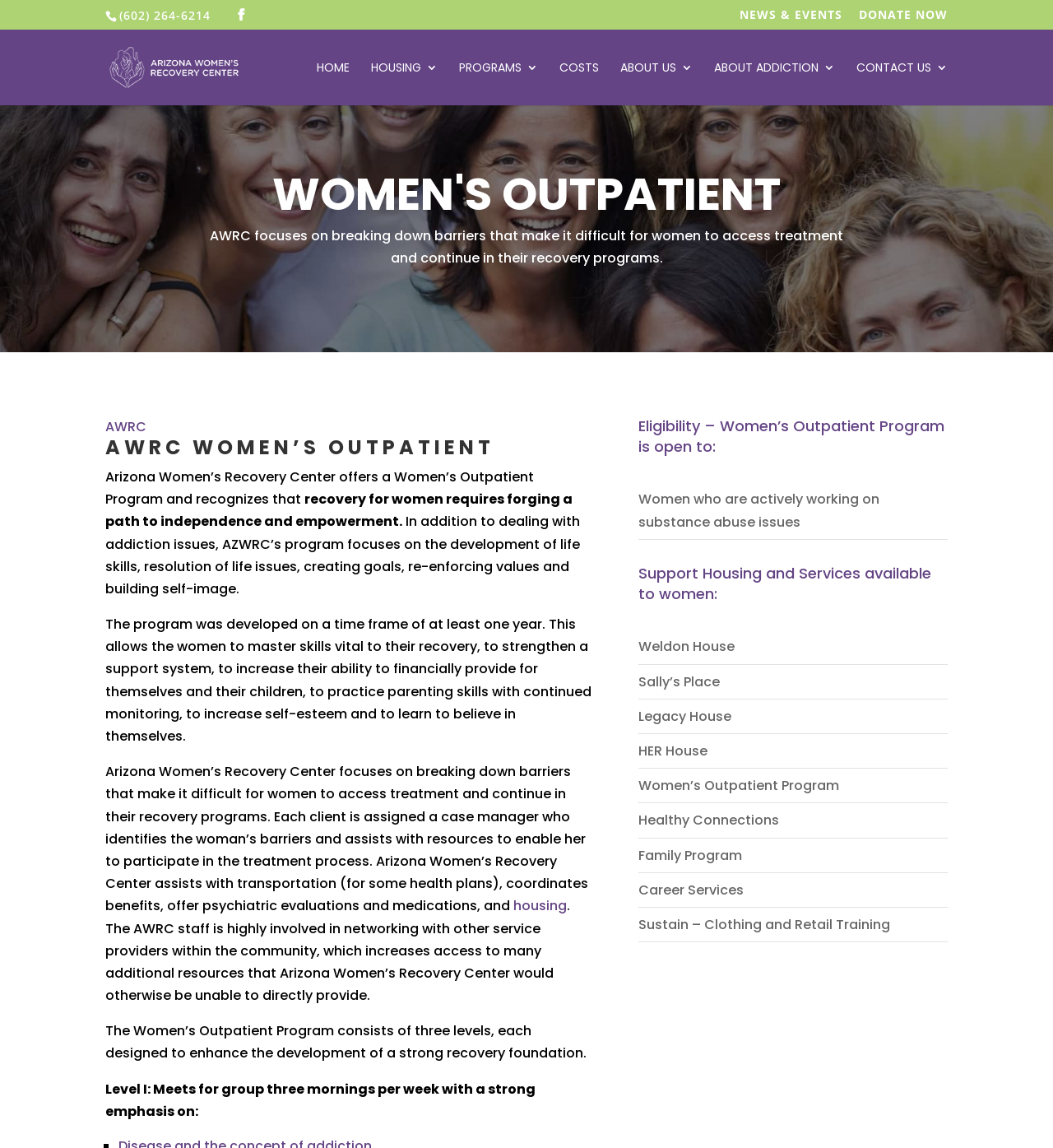What is the name of the housing option that is available to women in the program? Based on the image, give a response in one word or a short phrase.

Weldon House